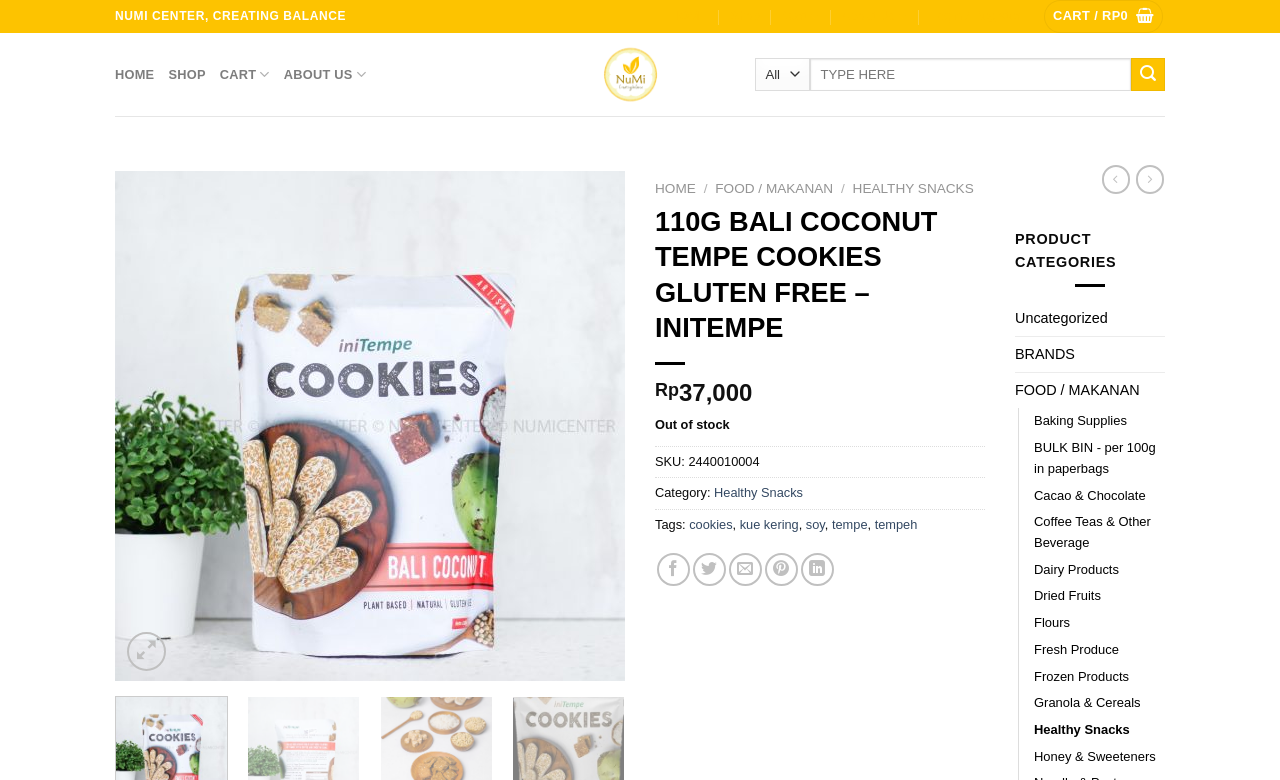Kindly determine the bounding box coordinates for the clickable area to achieve the given instruction: "Share on Facebook".

[0.513, 0.709, 0.539, 0.751]